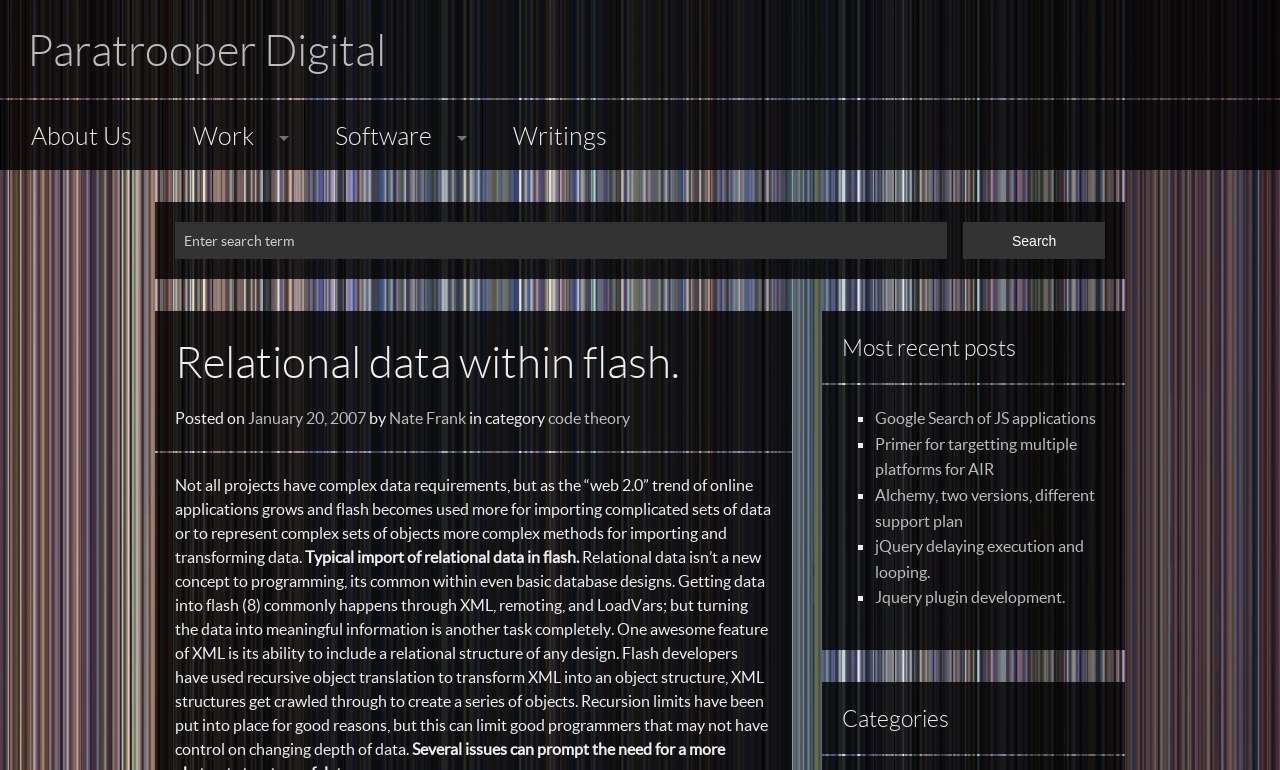Find the bounding box coordinates corresponding to the UI element with the description: "value="Search"". The coordinates should be formatted as [left, top, right, bottom], with values as floats between 0 and 1.

[0.753, 0.288, 0.863, 0.336]